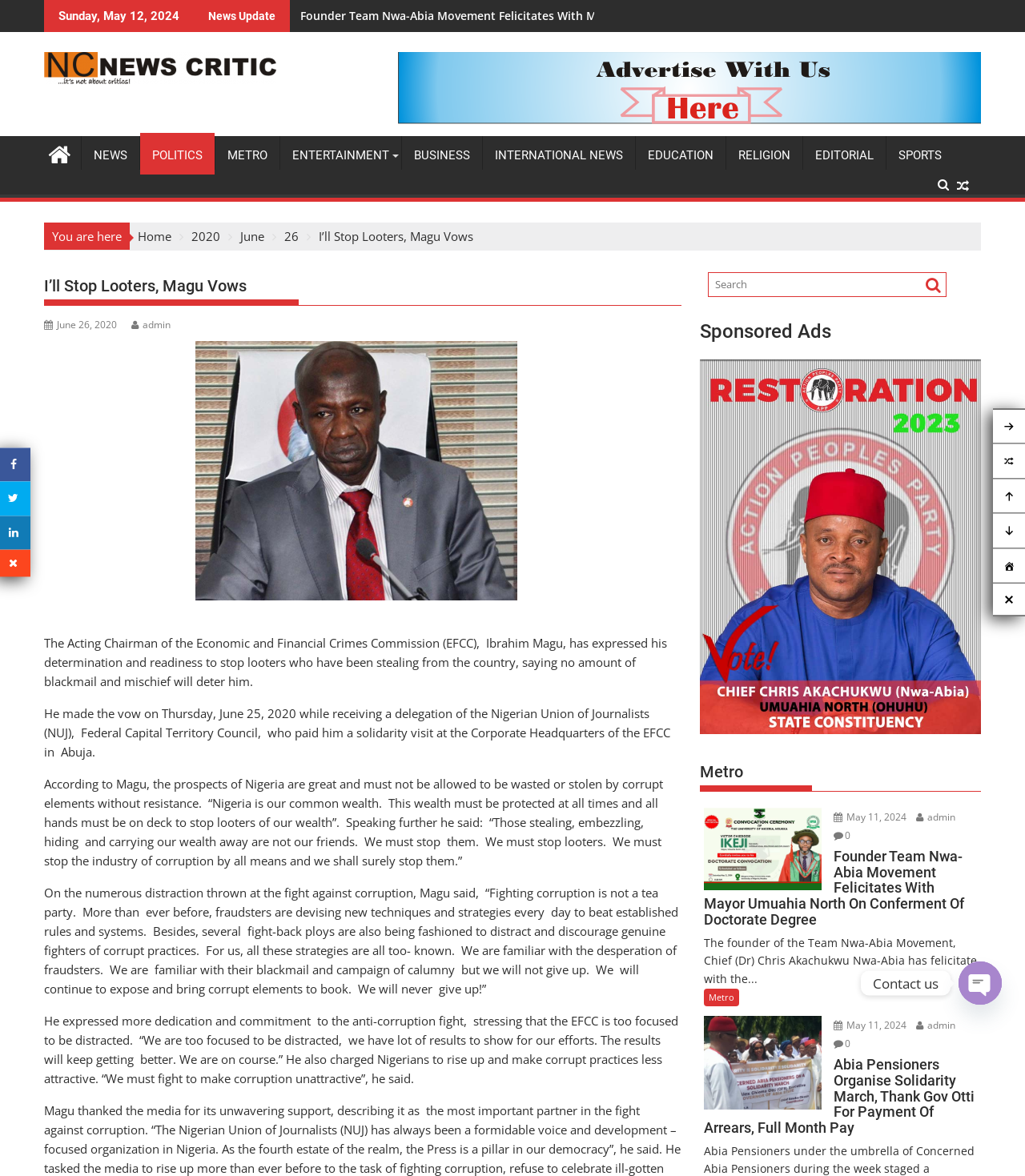Locate and extract the headline of this webpage.

I’ll Stop Looters, Magu Vows